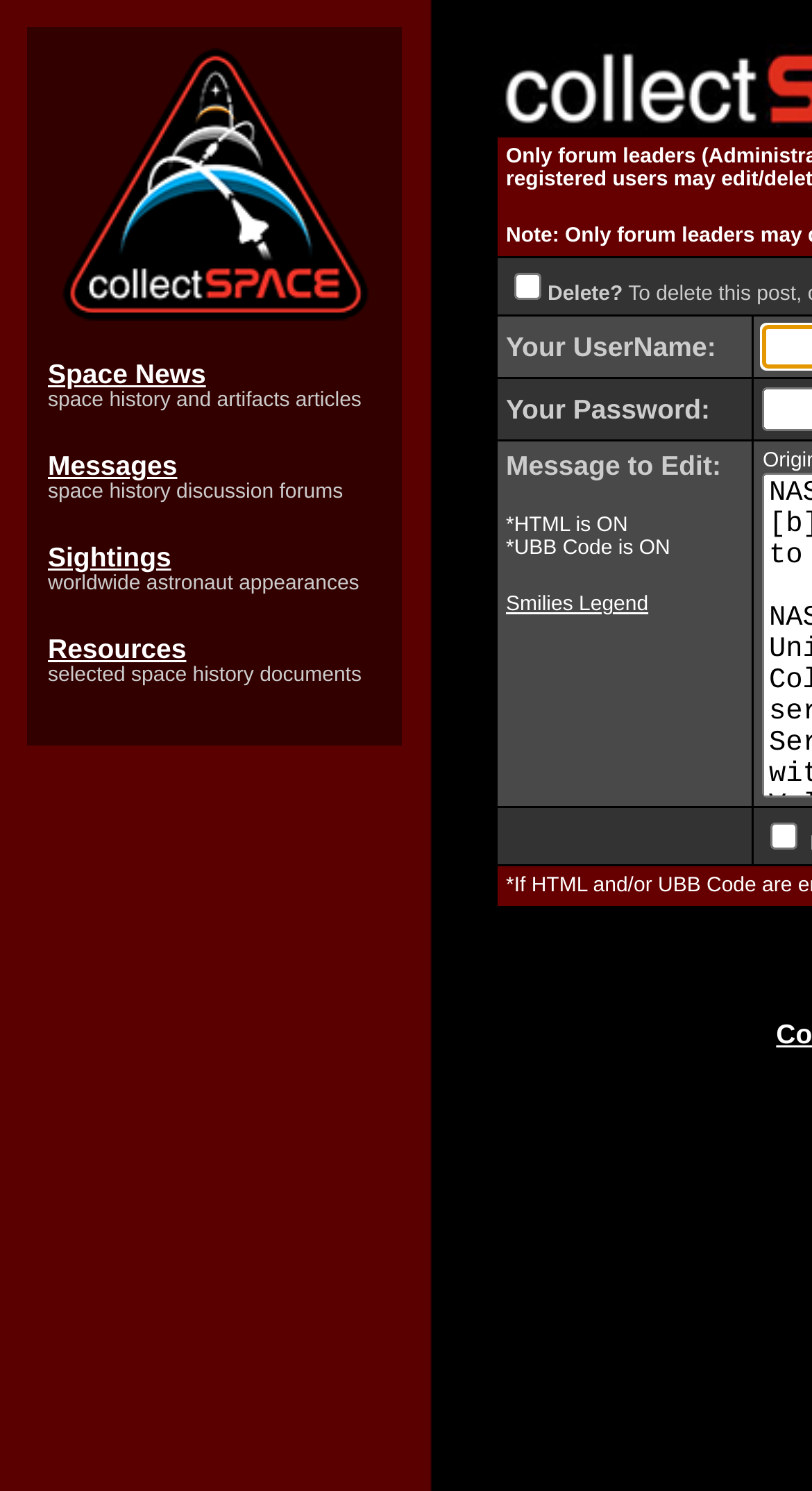How many columns are in the layout table? Observe the screenshot and provide a one-word or short phrase answer.

2